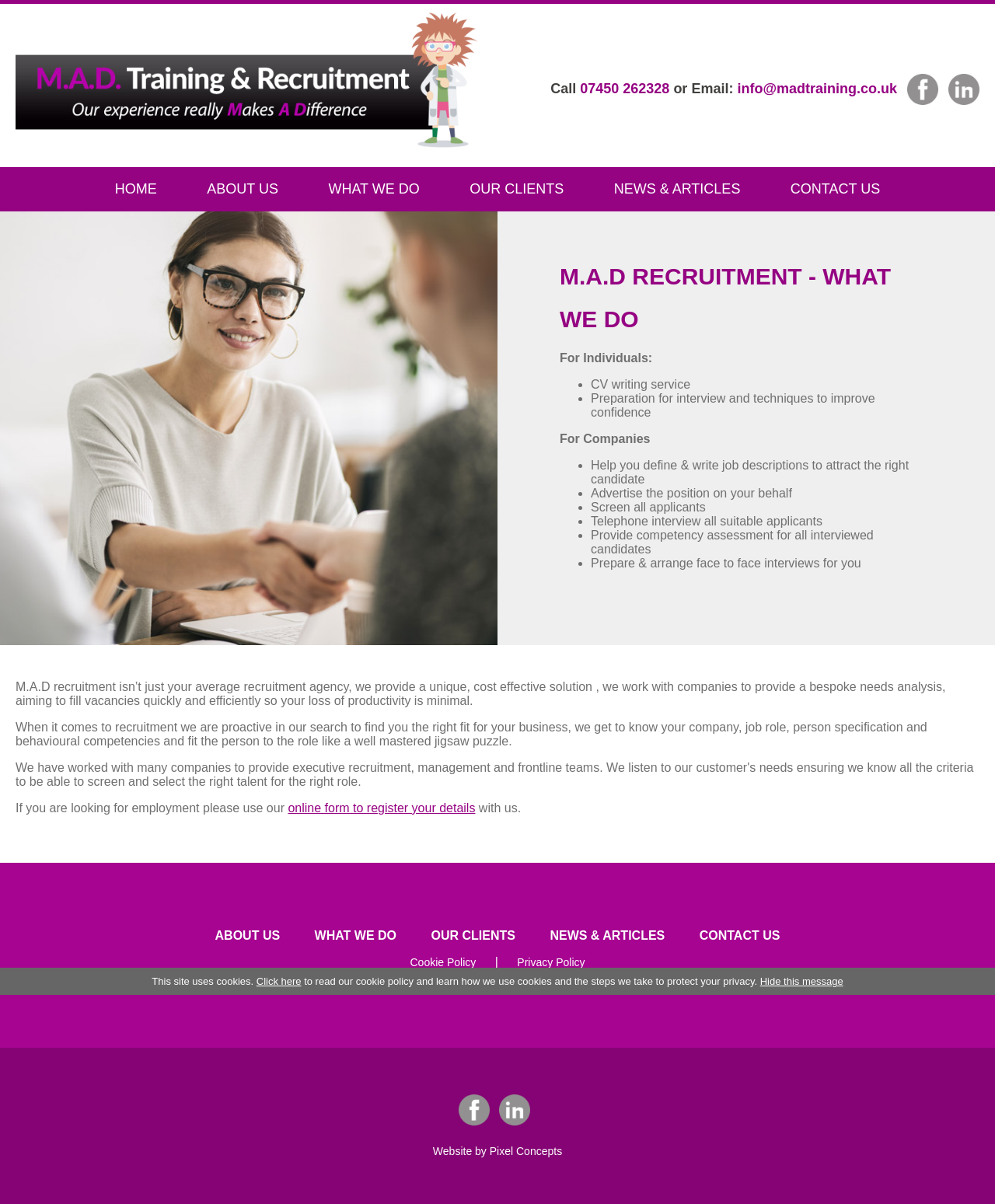What services do they offer to individuals?
Look at the image and respond with a one-word or short-phrase answer.

CV writing, interview preparation